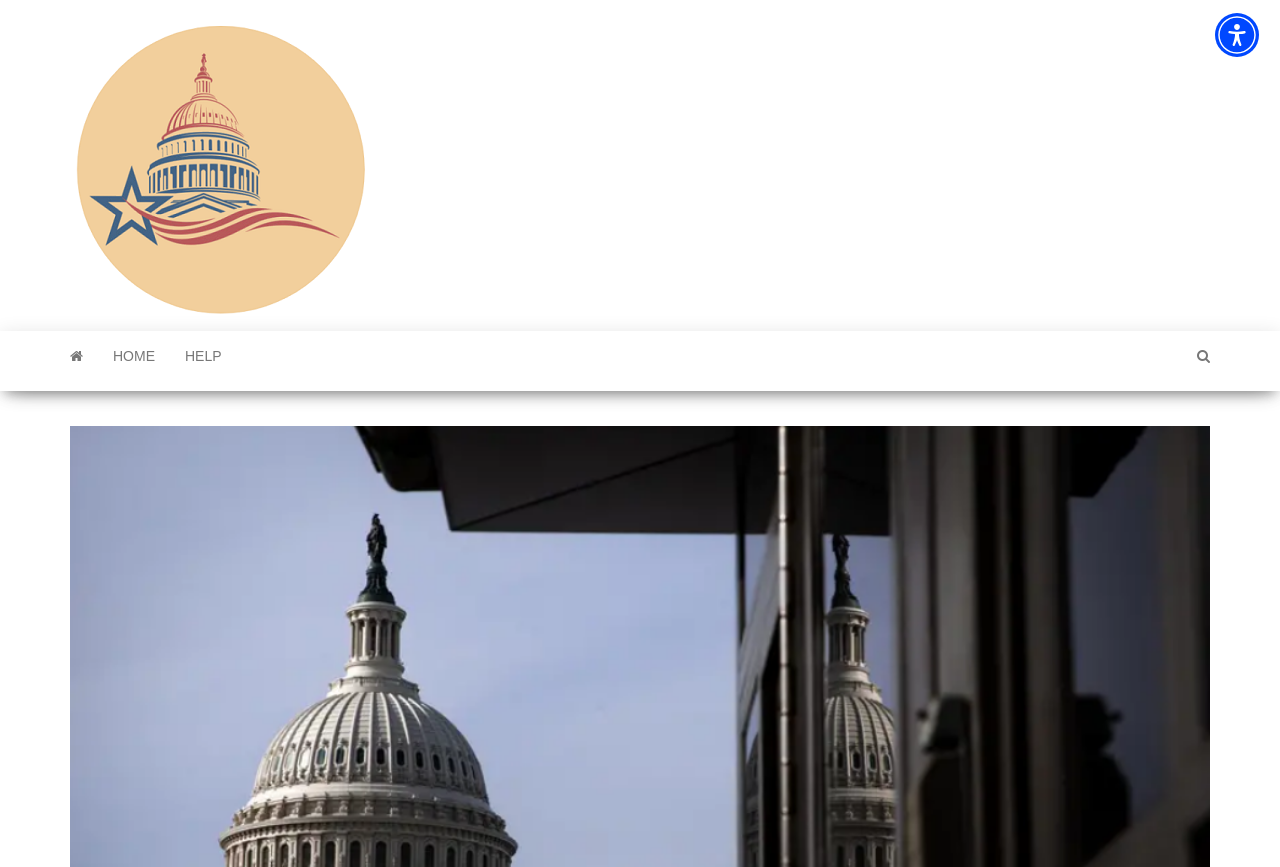How many links are there in the top navigation bar?
Please answer using one word or phrase, based on the screenshot.

4